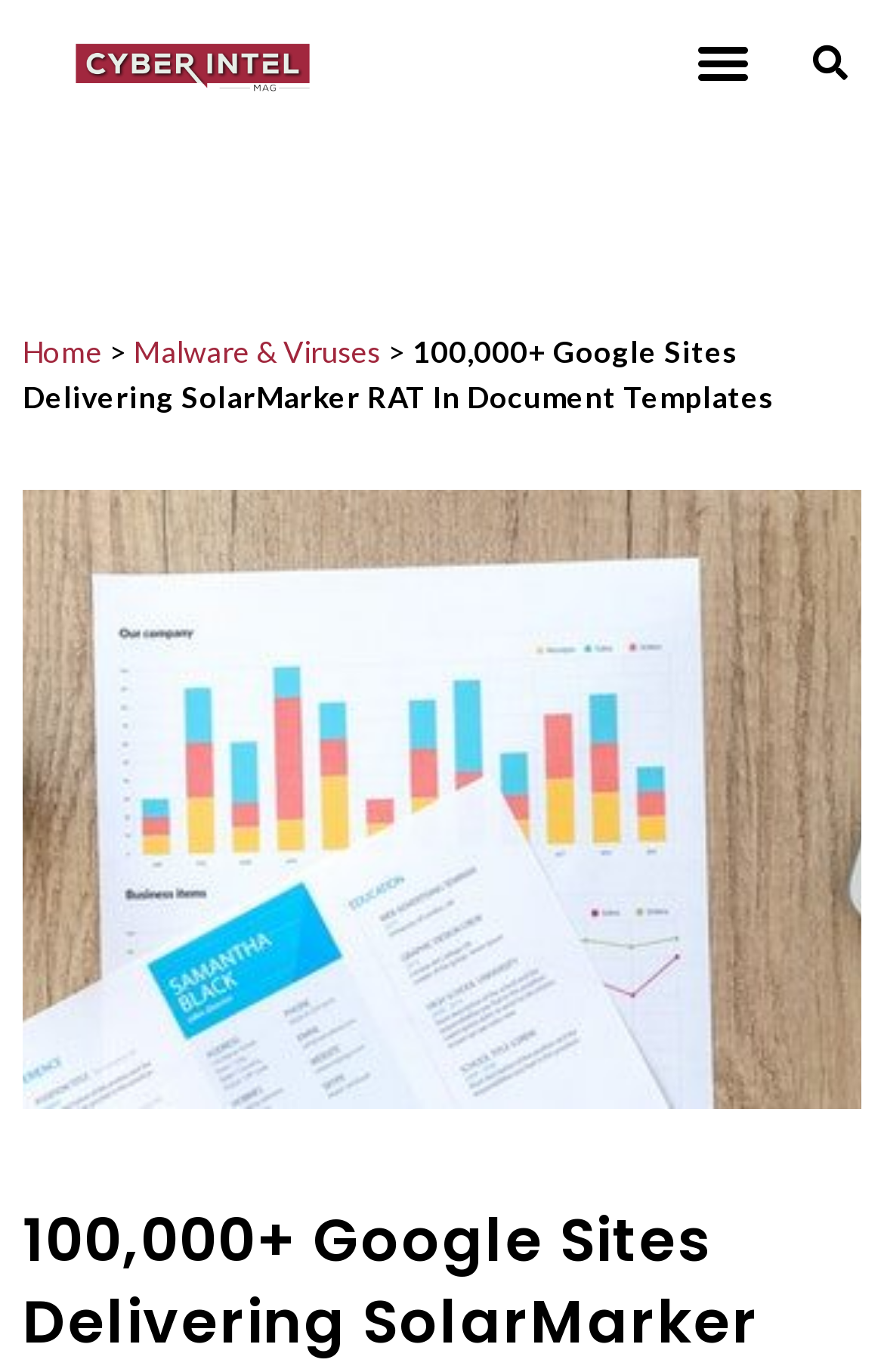Identify and provide the text of the main header on the webpage.

100,000+ Google Sites Delivering SolarMarker RAT In Document Templates